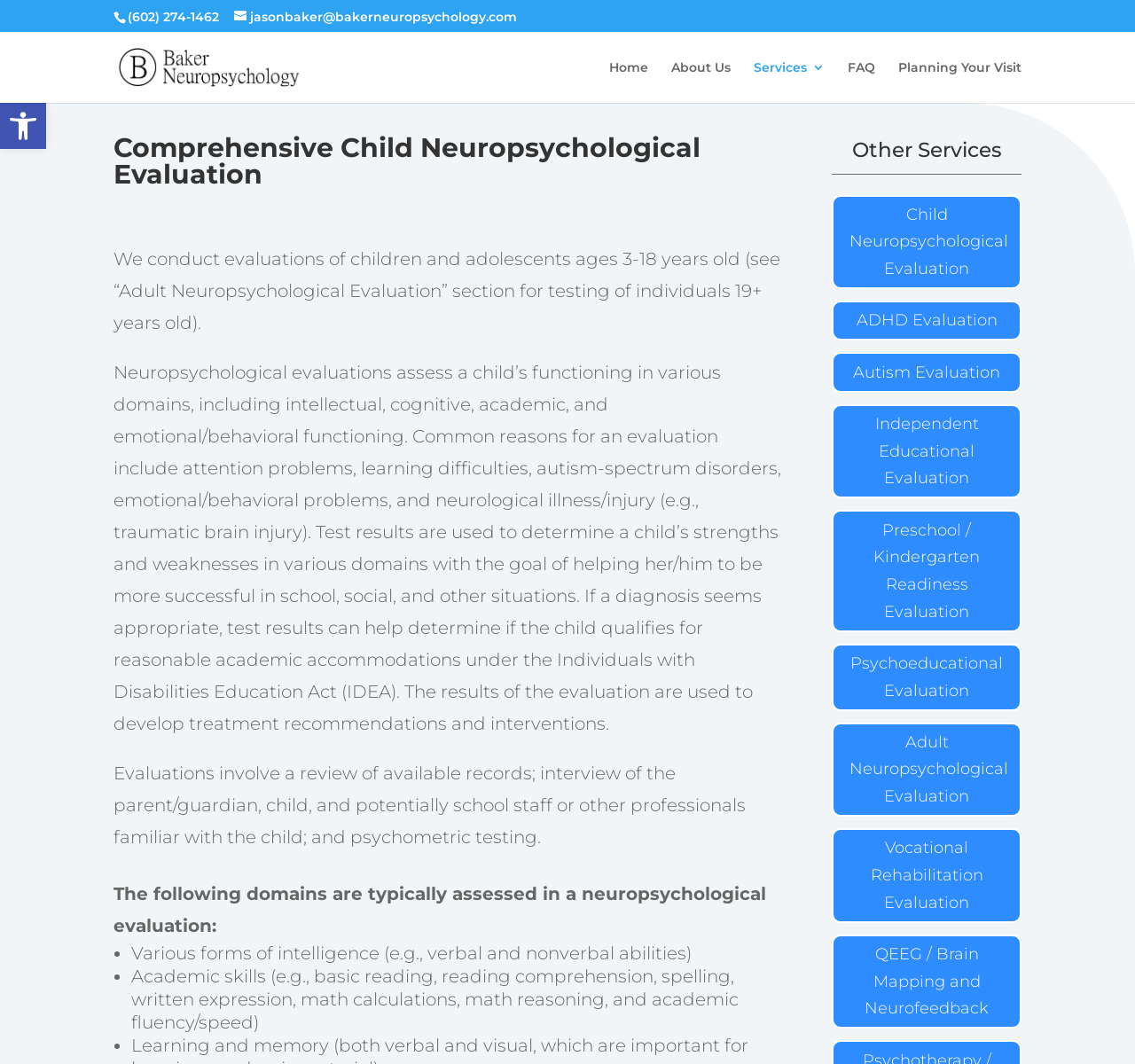Please locate the bounding box coordinates of the element that should be clicked to complete the given instruction: "Click on Contact Us".

None